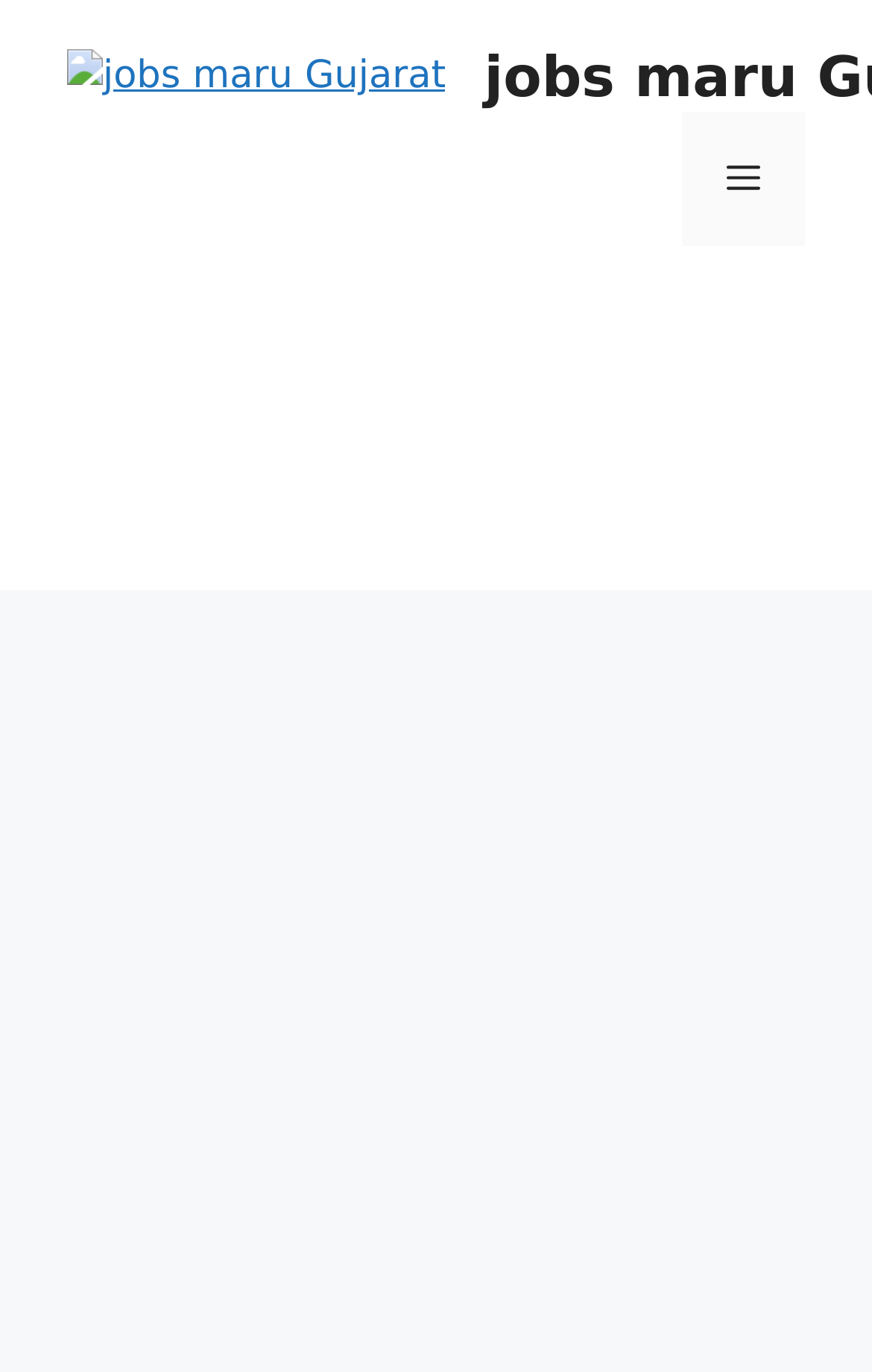Offer a meticulous caption that includes all visible features of the webpage.

The webpage is about GPSSB Talati Answer Key 2023. At the top, there is a banner that spans the entire width of the page, taking up about 43% of the screen's height. Within this banner, there is a link to "jobs maru Gujarat" on the left side, accompanied by an image with the same name. On the right side of the banner, there is a navigation menu toggle button labeled "Menu" that controls the primary menu.

Below the banner, there is a section that takes up about 18% of the screen's height, containing an advertisement in an iframe. To the right of this section, there is another advertisement in an iframe, which is slightly larger and takes up about 40% of the screen's height.

There are no visible text paragraphs or news articles on the page. The focus of the page appears to be on providing access to the GPSSB Talati Answer Key 2023, with the advertisements taking up a significant portion of the screen real estate.